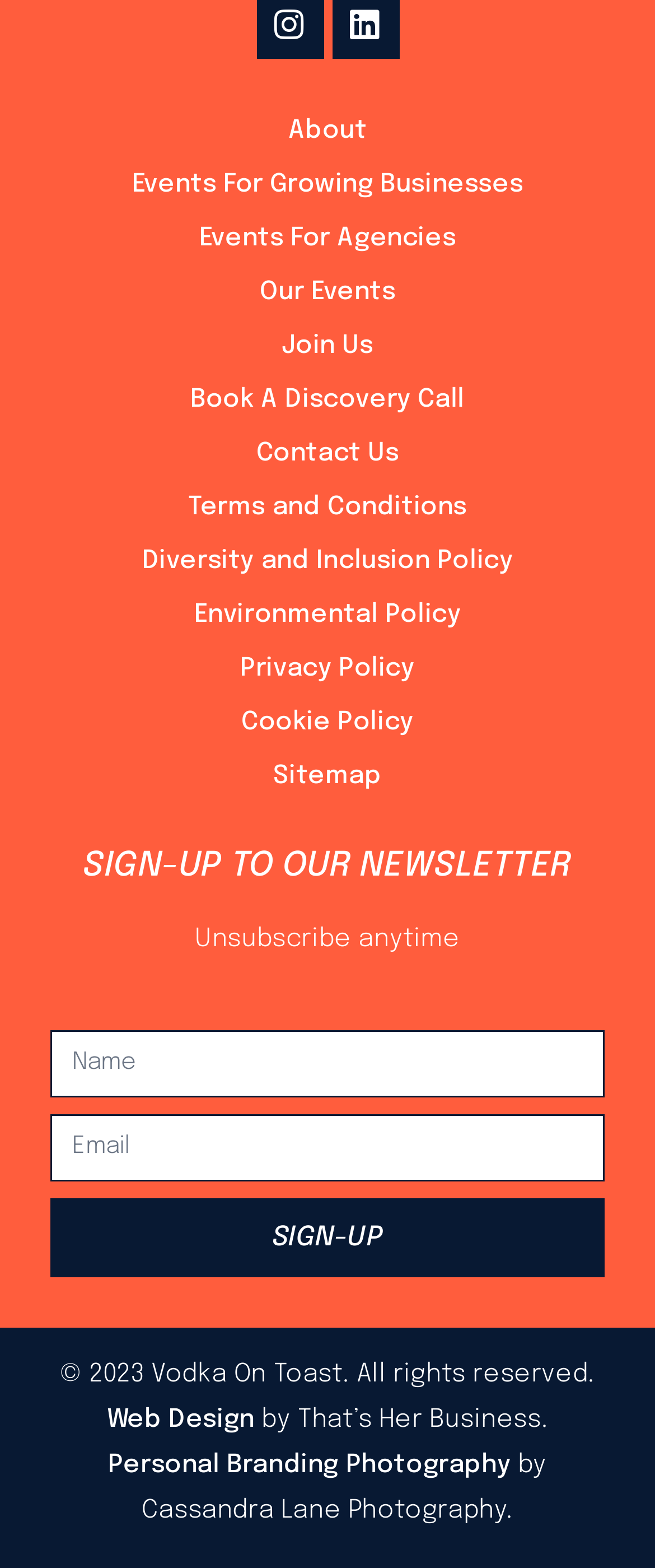Please determine the bounding box coordinates of the element's region to click for the following instruction: "Click on the 'Contact Us' link".

[0.077, 0.275, 0.923, 0.304]